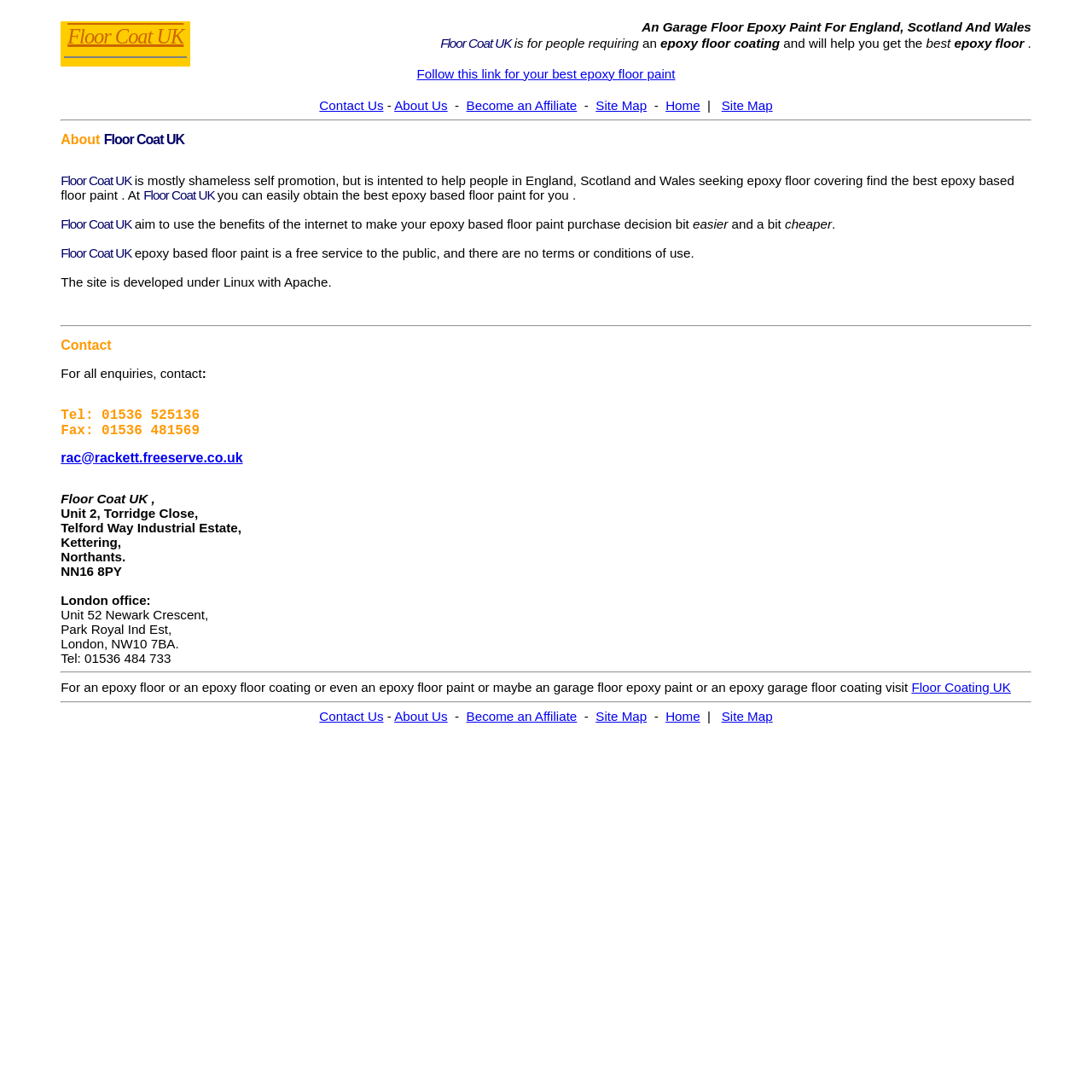Identify the bounding box coordinates of the clickable section necessary to follow the following instruction: "Click on the link to go home". The coordinates should be presented as four float numbers from 0 to 1, i.e., [left, top, right, bottom].

[0.609, 0.09, 0.641, 0.103]